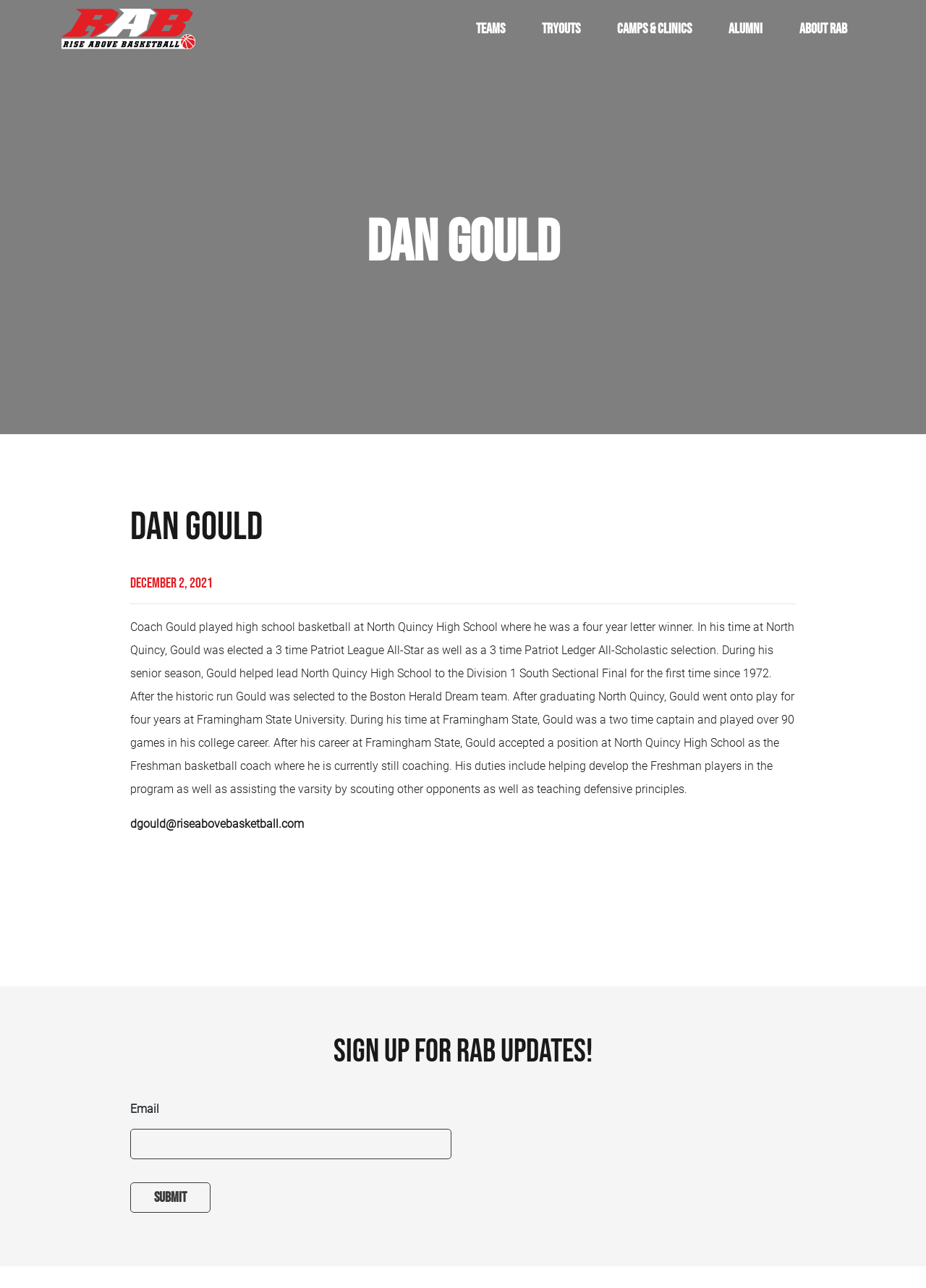What is the name of the university where Dan Gould played college basketball?
Provide an in-depth and detailed answer to the question.

The webpage states that 'Gould went onto play for four years at Framingham State University.' This suggests that Dan Gould played college basketball at Framingham State University.